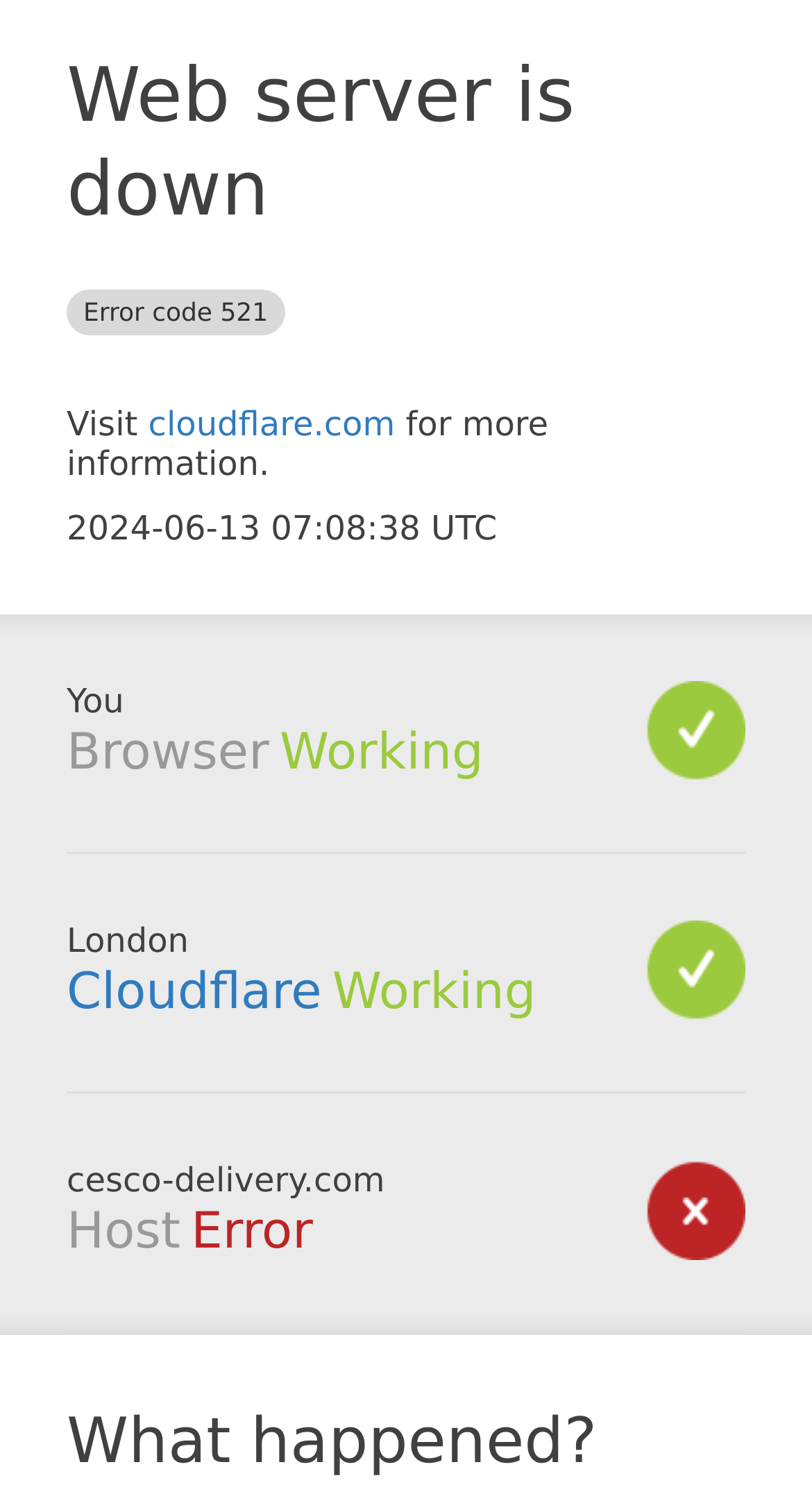Respond with a single word or phrase to the following question:
What is the current status of Cloudflare?

Working